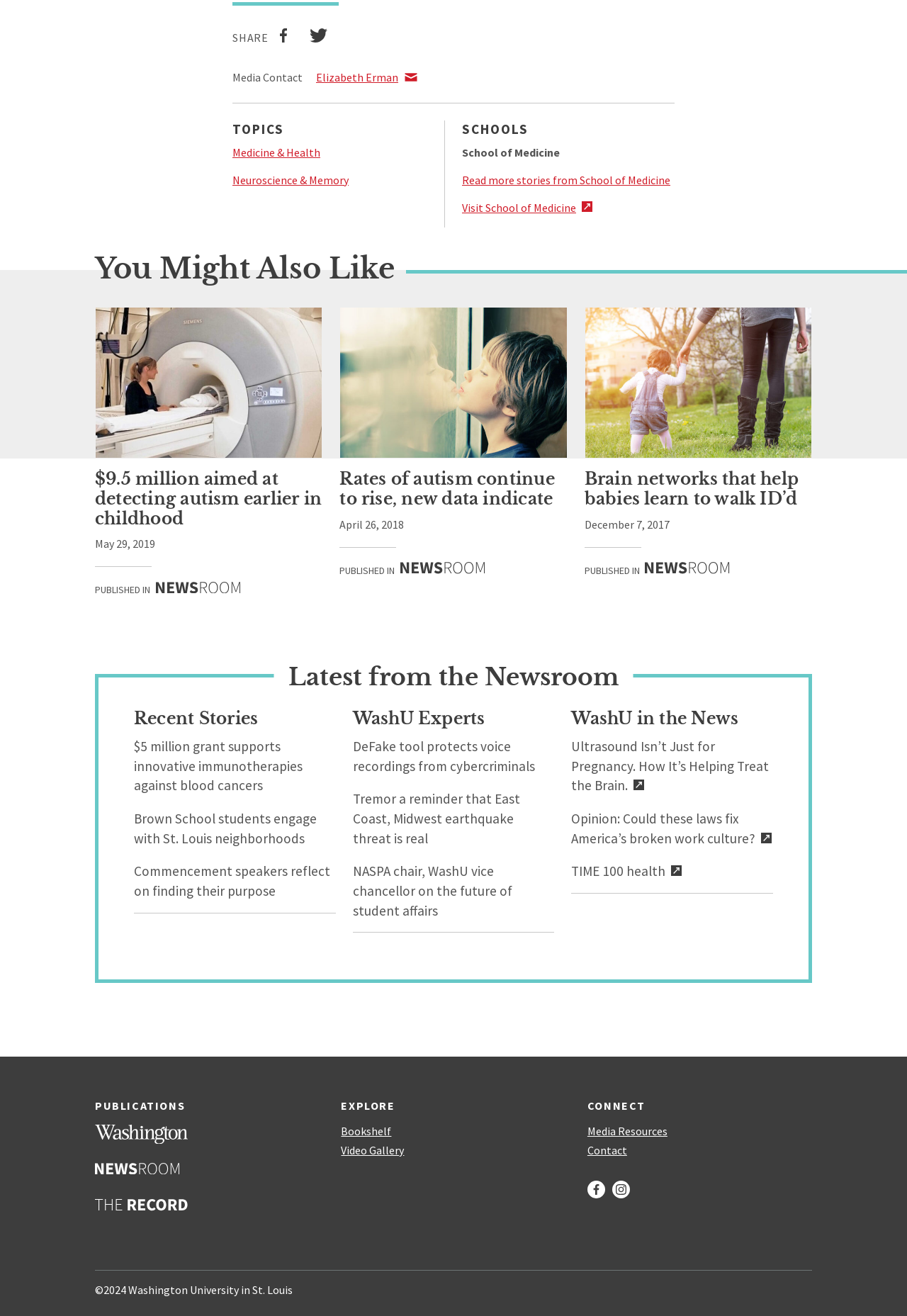Answer the question using only a single word or phrase: 
What is the topic of the first article in the 'You Might Also Like' section?

Autism